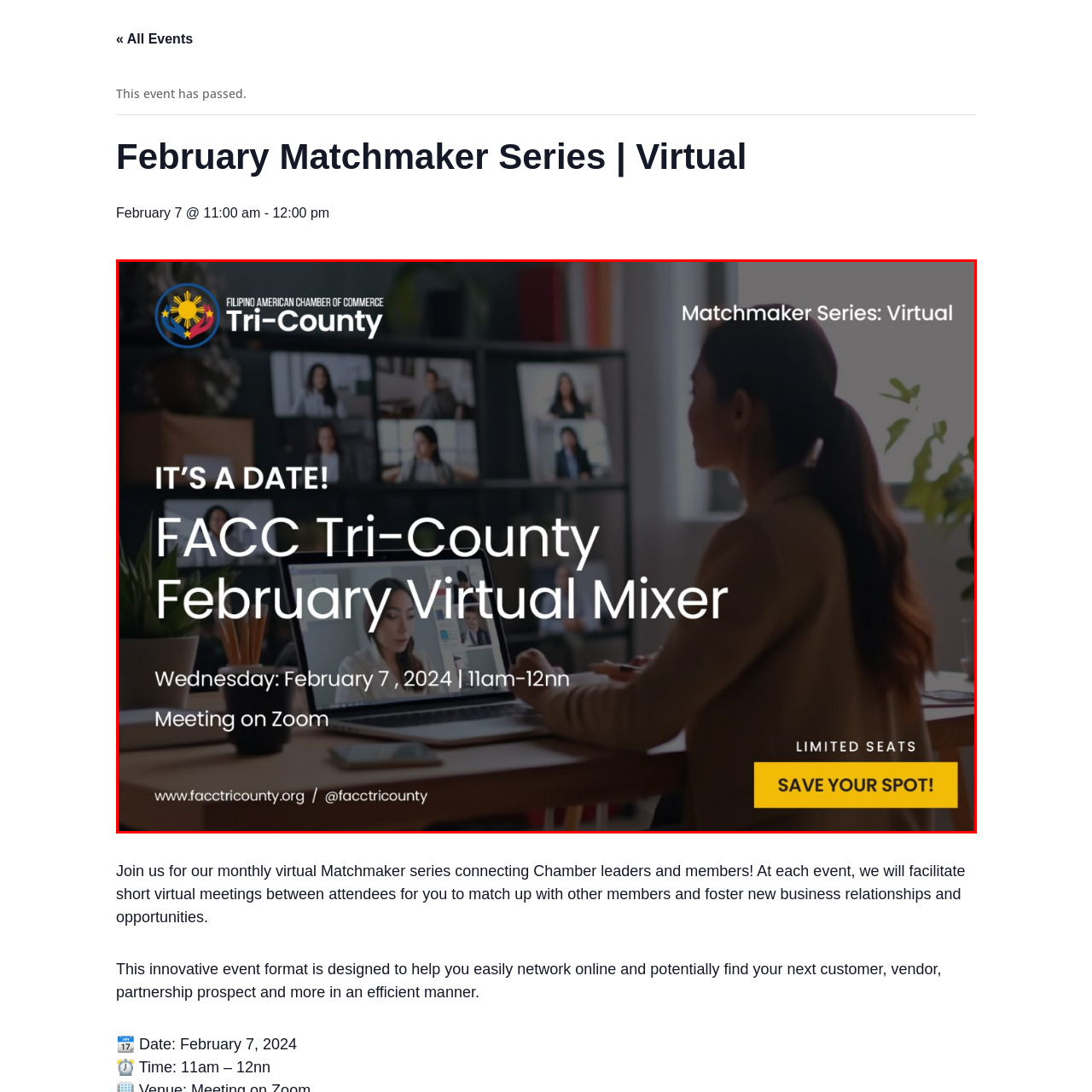What is the purpose of the FACC Tri-County February Virtual Mixer?
Review the image encased within the red bounding box and supply a detailed answer according to the visual information available.

The image conveys a sense of professionalism and connection, showcasing a dynamic environment where attendees can foster new business relationships, suggesting that the purpose of the event is to provide a networking opportunity.